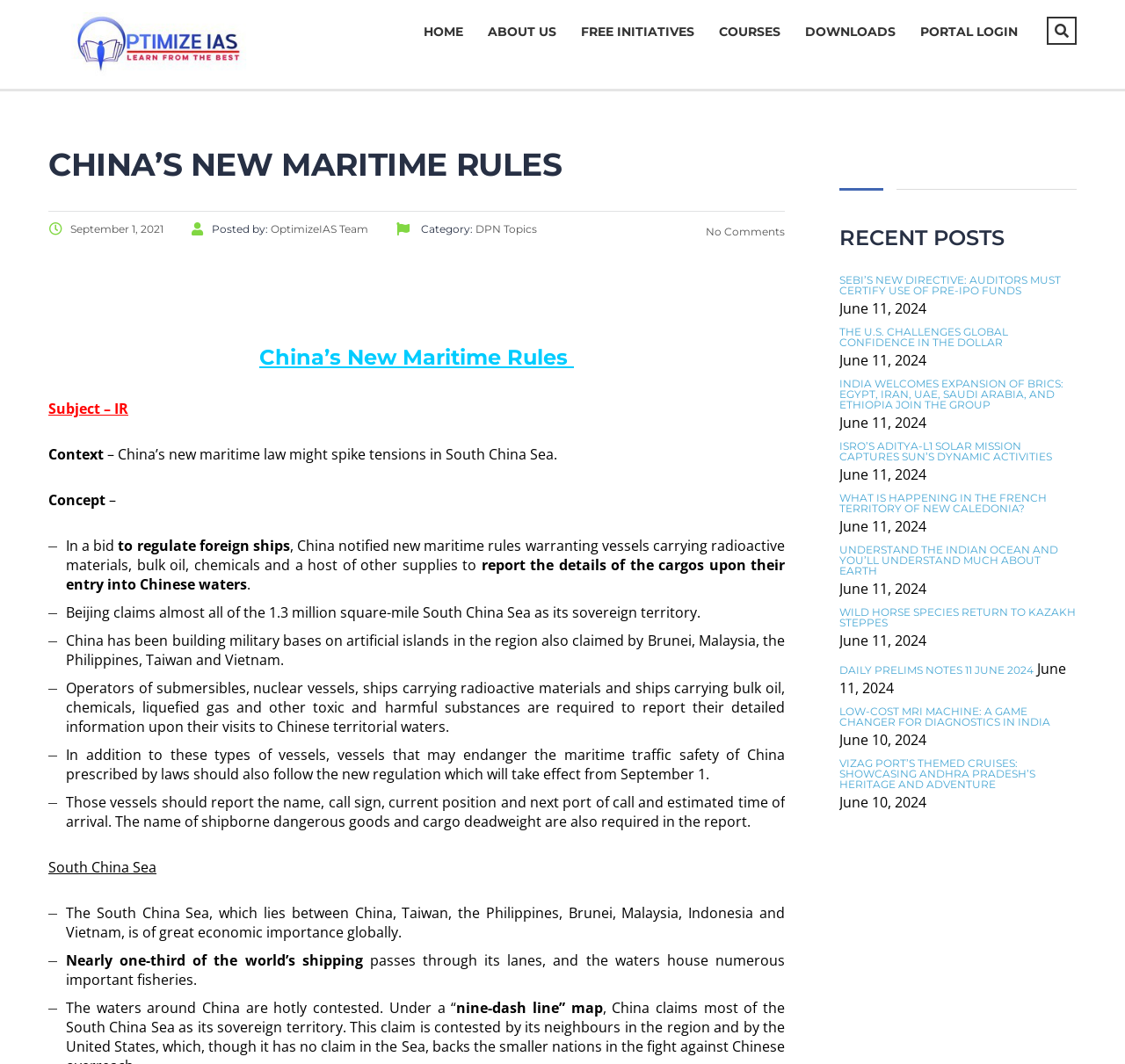Locate the bounding box coordinates of the region to be clicked to comply with the following instruction: "View the RECENT POSTS section". The coordinates must be four float numbers between 0 and 1, in the form [left, top, right, bottom].

[0.746, 0.21, 0.957, 0.238]